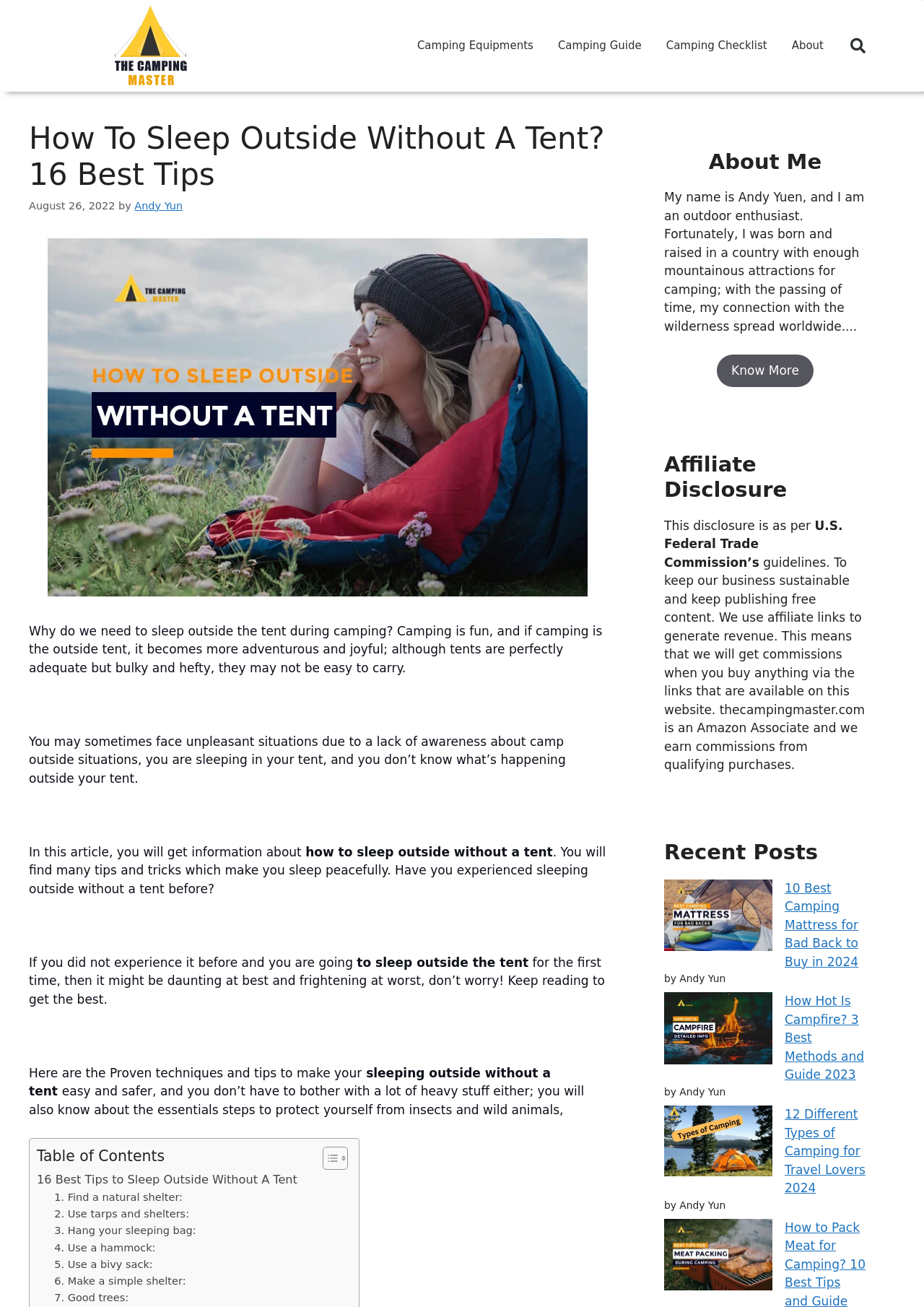What is the topic of the recent post with the image of a camping mattress?
Analyze the image and provide a thorough answer to the question.

The recent post section is located at the bottom of the webpage and contains images and links to different articles. The image of a camping mattress corresponds to the article '10 Best Camping Mattress for Bad Back to Buy in 2024', which can be found by looking at the link text.